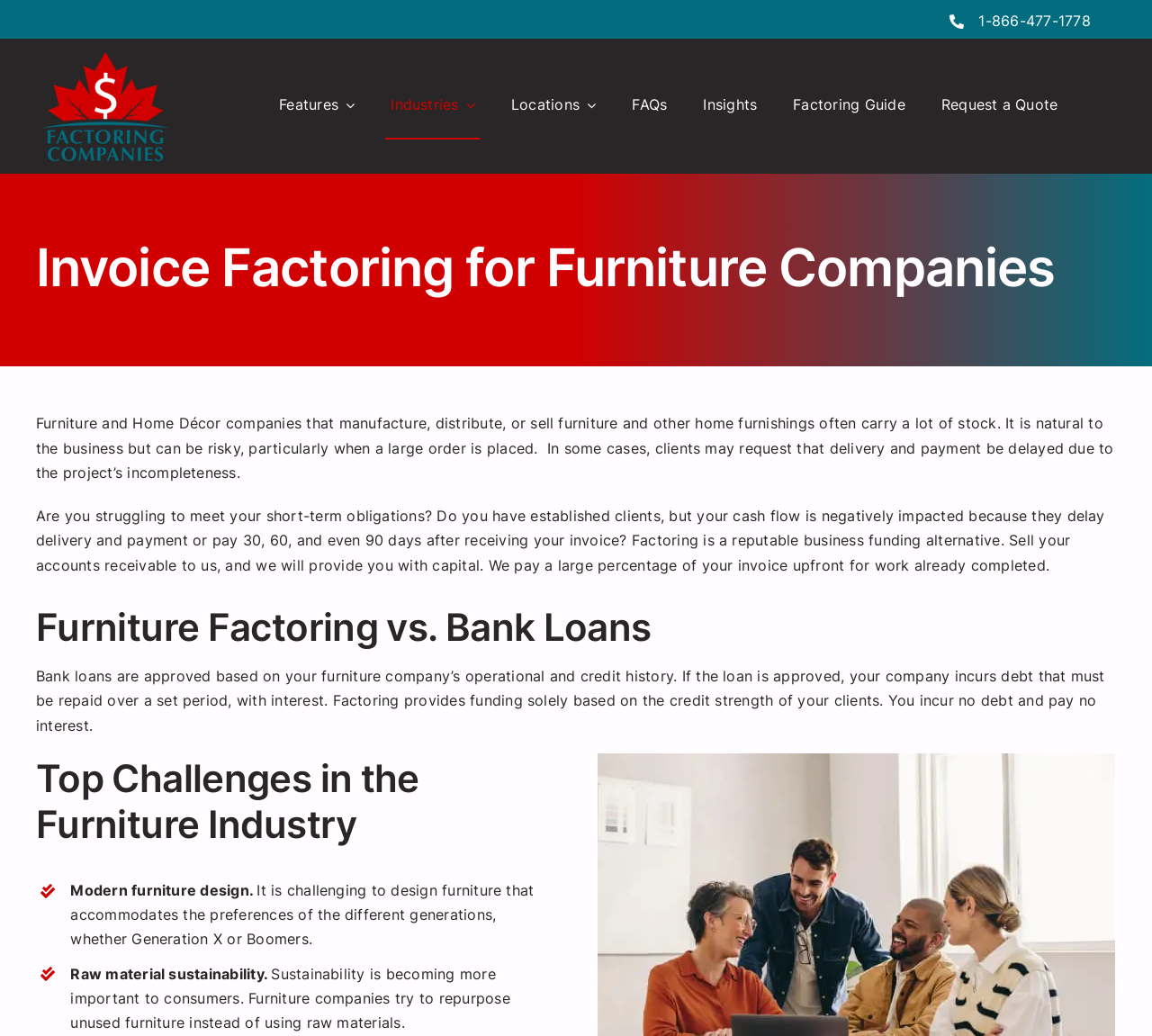Locate the bounding box coordinates of the element that should be clicked to execute the following instruction: "Click the link to download version 717".

None